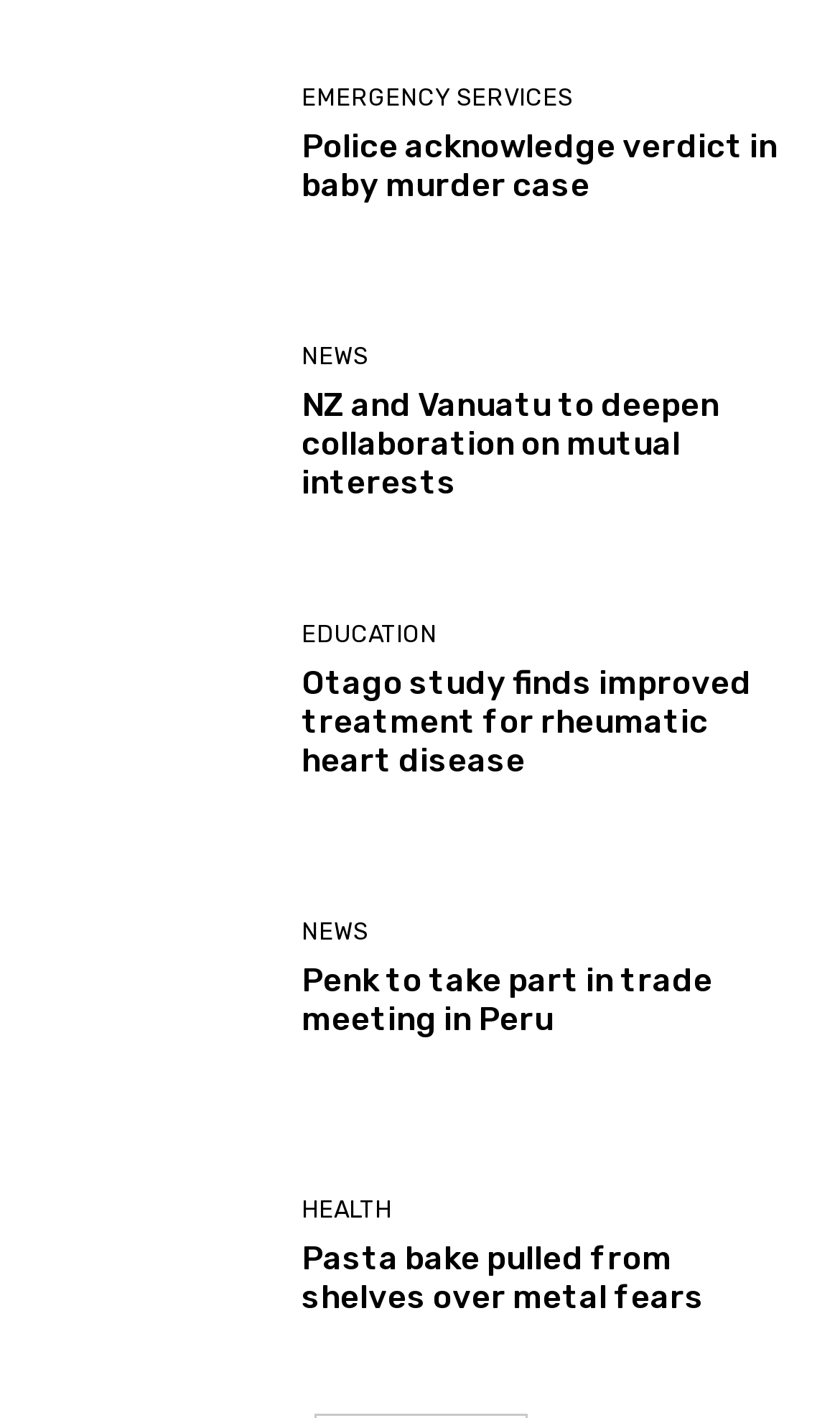Please locate the bounding box coordinates of the region I need to click to follow this instruction: "Read news about police acknowledging verdict in baby murder case".

[0.359, 0.09, 0.949, 0.145]